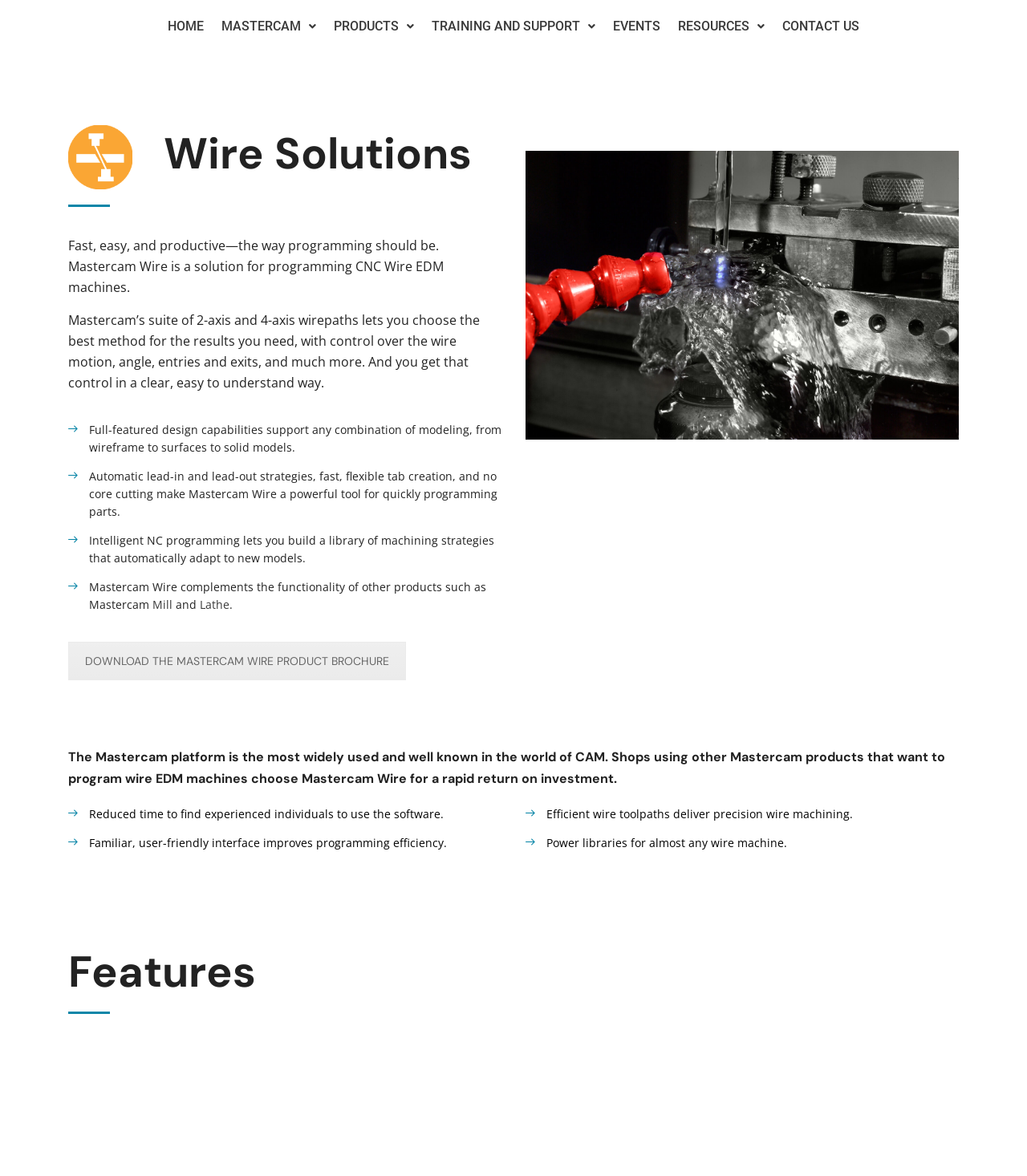Given the element description "CONTACT US" in the screenshot, predict the bounding box coordinates of that UI element.

[0.753, 0.007, 0.845, 0.038]